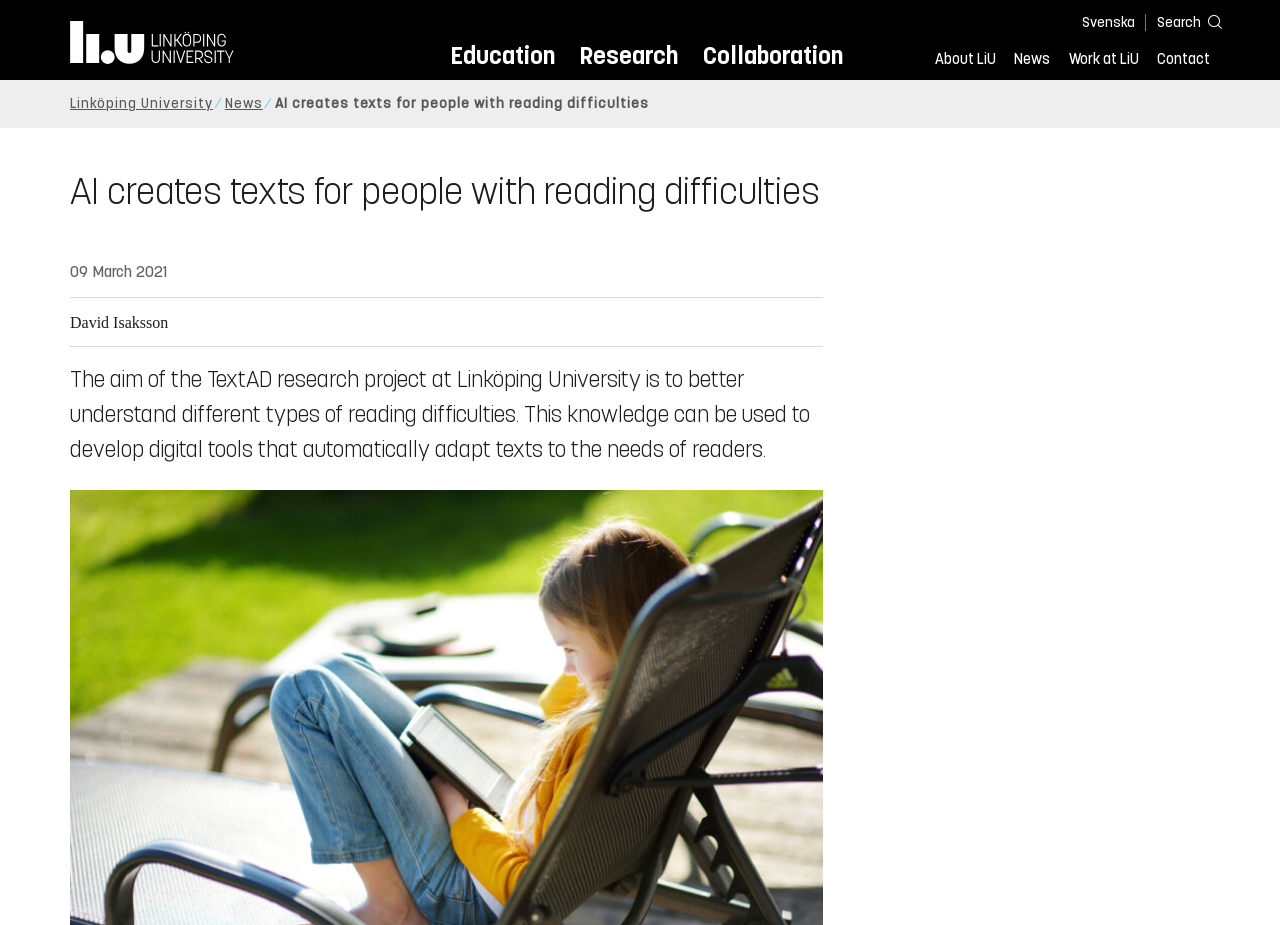What is the name of the research project?
Please provide a single word or phrase answer based on the image.

TextAD